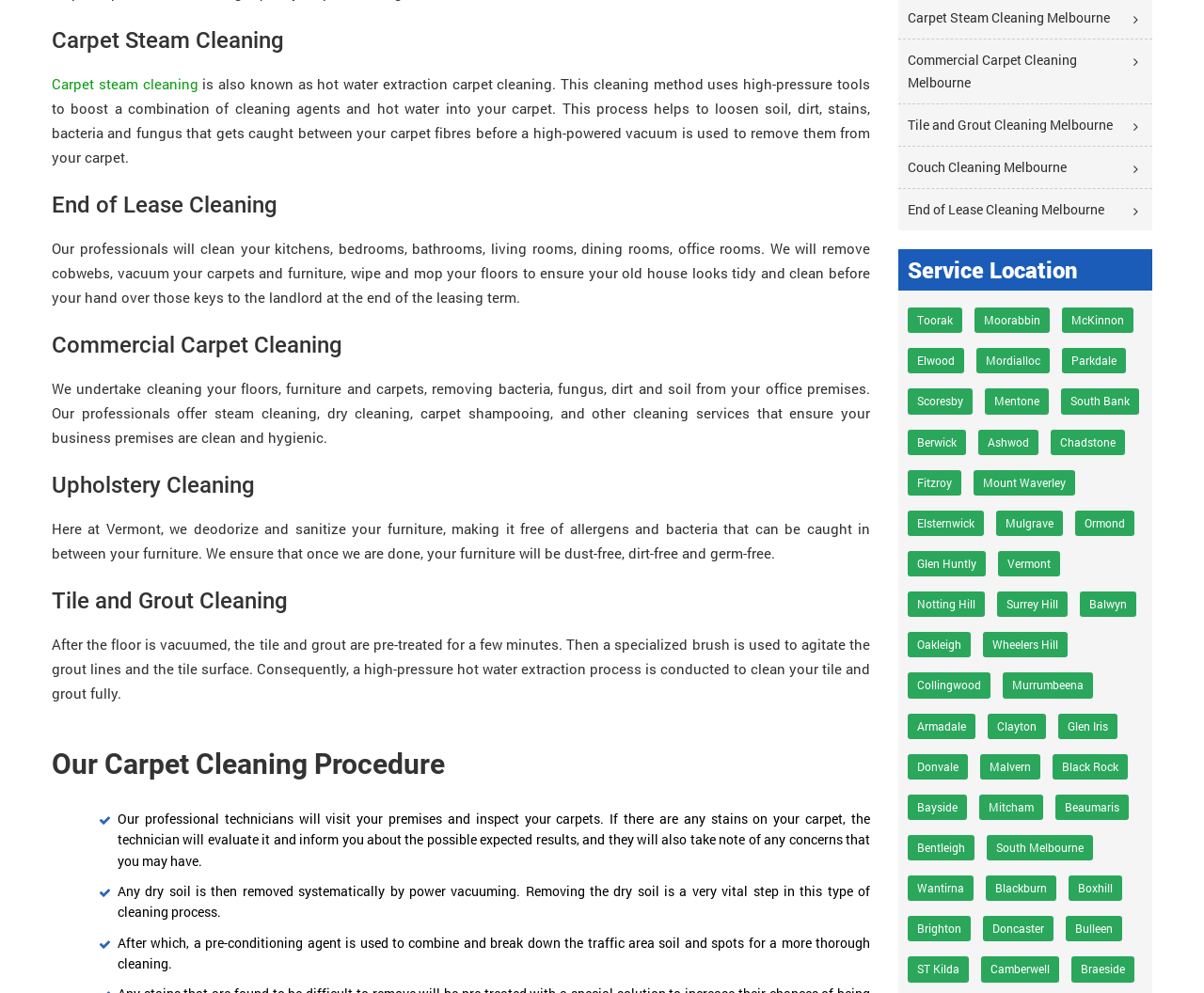Provide the bounding box coordinates in the format (top-left x, top-left y, bottom-right x, bottom-right y). All values are floating point numbers between 0 and 1. Determine the bounding box coordinate of the UI element described as: Boxhill

[0.888, 0.882, 0.932, 0.907]